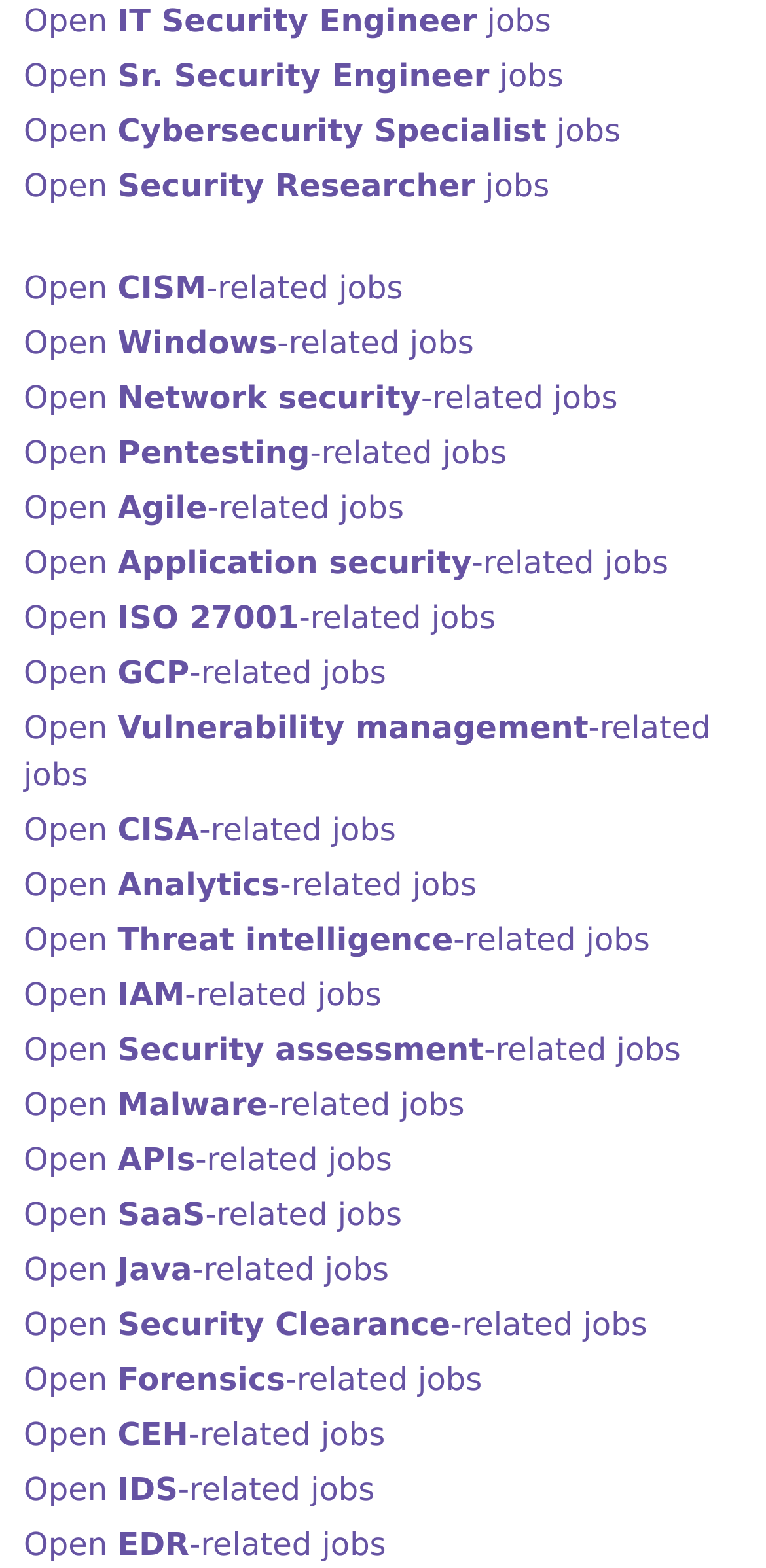Find the bounding box coordinates for the area you need to click to carry out the instruction: "Check out Agile-related jobs". The coordinates should be four float numbers between 0 and 1, indicated as [left, top, right, bottom].

[0.031, 0.312, 0.527, 0.336]